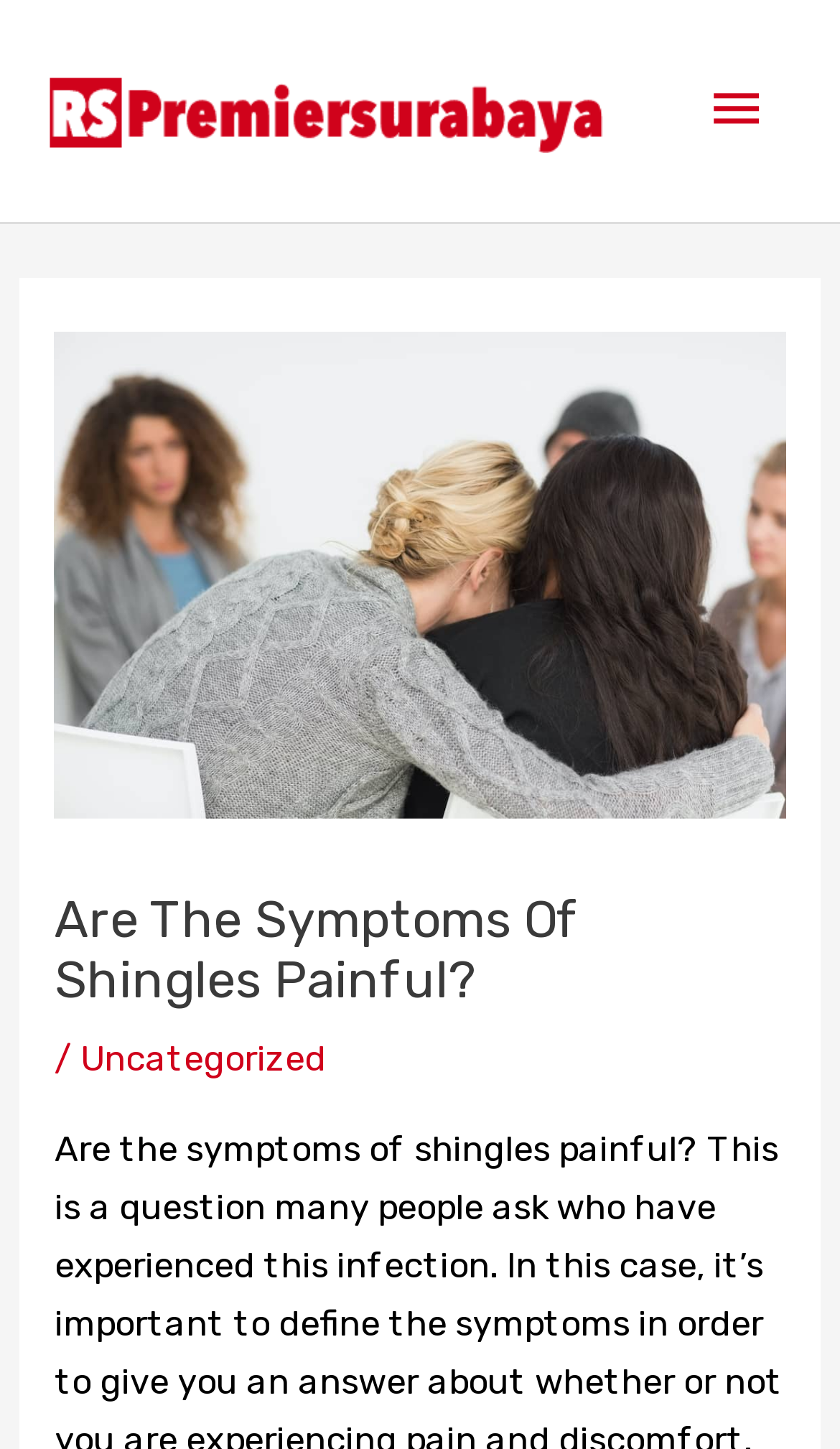Please provide a short answer using a single word or phrase for the question:
What is the main topic of the webpage?

Shingles